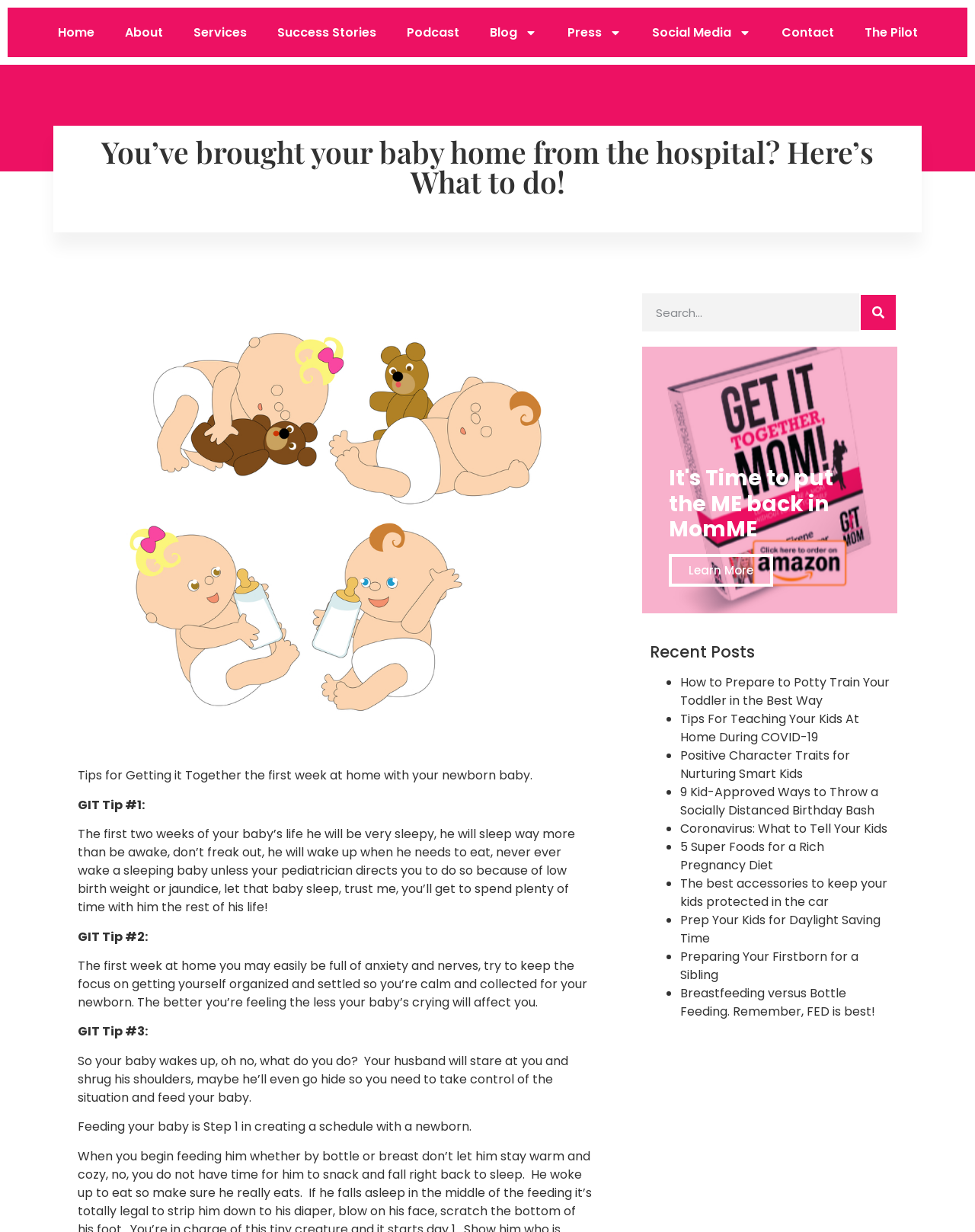Identify the bounding box coordinates of the region that should be clicked to execute the following instruction: "Learn more about the 'Get it Together Mom Book'".

[0.686, 0.45, 0.793, 0.476]